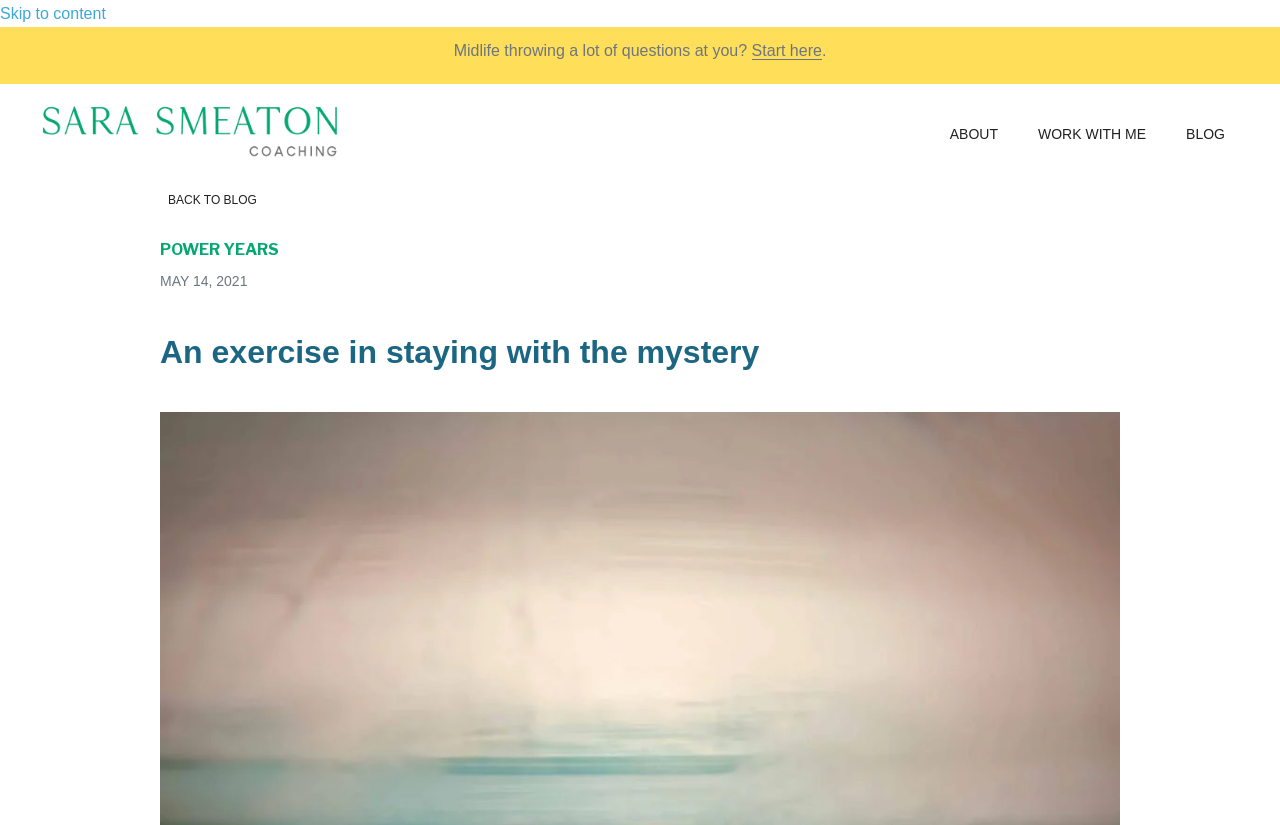Determine the bounding box coordinates of the region I should click to achieve the following instruction: "Click the 'Start here' link". Ensure the bounding box coordinates are four float numbers between 0 and 1, i.e., [left, top, right, bottom].

[0.605, 0.018, 0.673, 0.045]